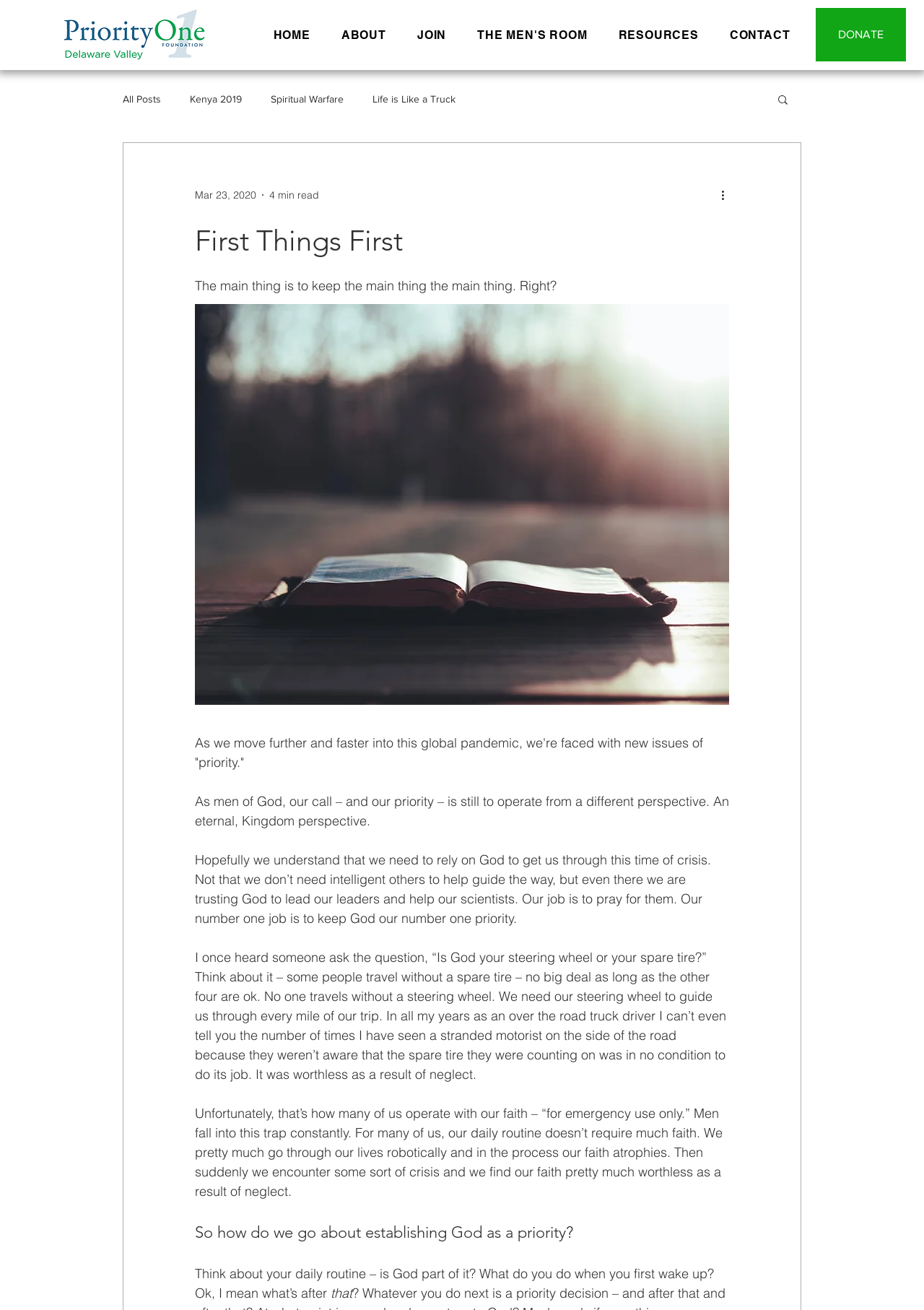Explain the webpage's design and content in an elaborate manner.

The webpage is titled "First Things First" and has a prominent navigation bar at the top with links to "HOME", "ABOUT", "JOIN", "THE MEN'S ROOM", "RESOURCES", and "CONTACT". To the right of the navigation bar is a "DONATE" link. Below the navigation bar is a secondary navigation section labeled "blog" with links to "All Posts", "Kenya 2019", "Spiritual Warfare", and "Life is Like a Truck". There is also a "Search" button with a magnifying glass icon.

The main content of the page is a blog post with a heading "First Things First" and several paragraphs of text. The post discusses the importance of prioritizing God during the global pandemic. The text is divided into sections, with the first section discussing the need to rely on God during times of crisis. The second section uses an analogy of a steering wheel and a spare tire to illustrate the importance of making God a priority in daily life.

The blog post is accompanied by a few images, including a small icon next to the "Search" button and another icon next to the "More actions" button. There is also a date stamp "Mar 23, 2020" and a "4 min read" indicator.

Overall, the webpage has a clean and simple design, with a focus on the blog post and easy navigation to other sections of the site.